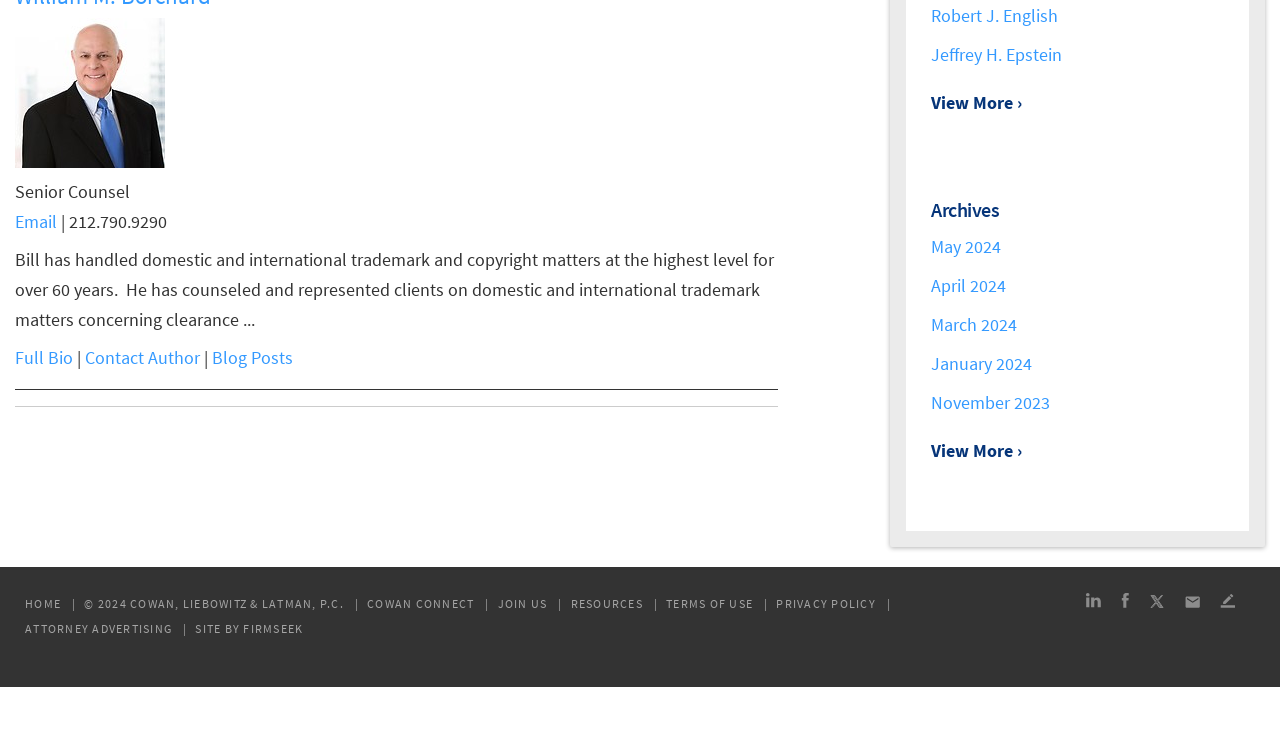Please find the bounding box coordinates of the element's region to be clicked to carry out this instruction: "View more attorneys".

[0.727, 0.12, 0.798, 0.16]